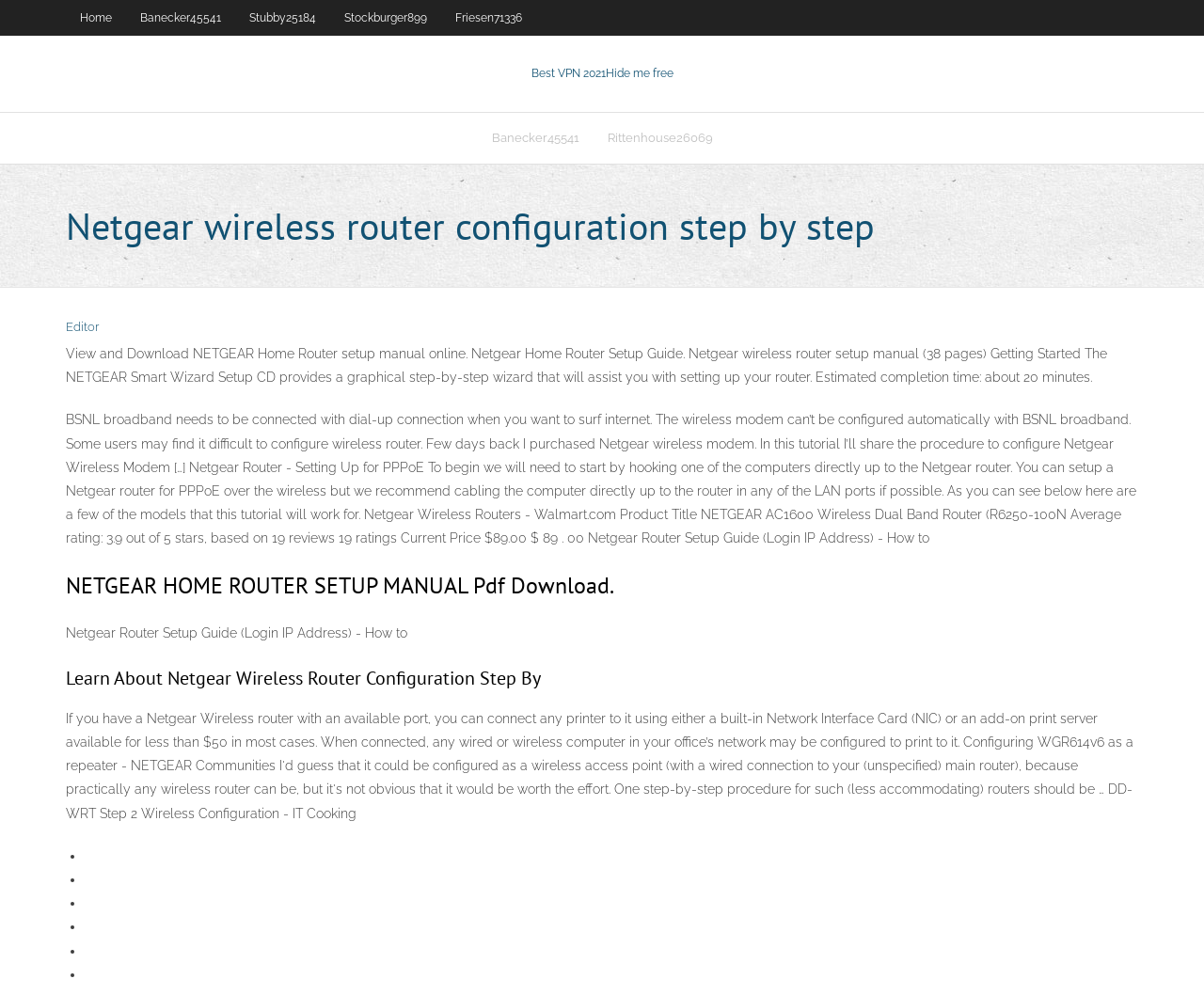Given the following UI element description: "Stockburger899", find the bounding box coordinates in the webpage screenshot.

[0.274, 0.0, 0.366, 0.036]